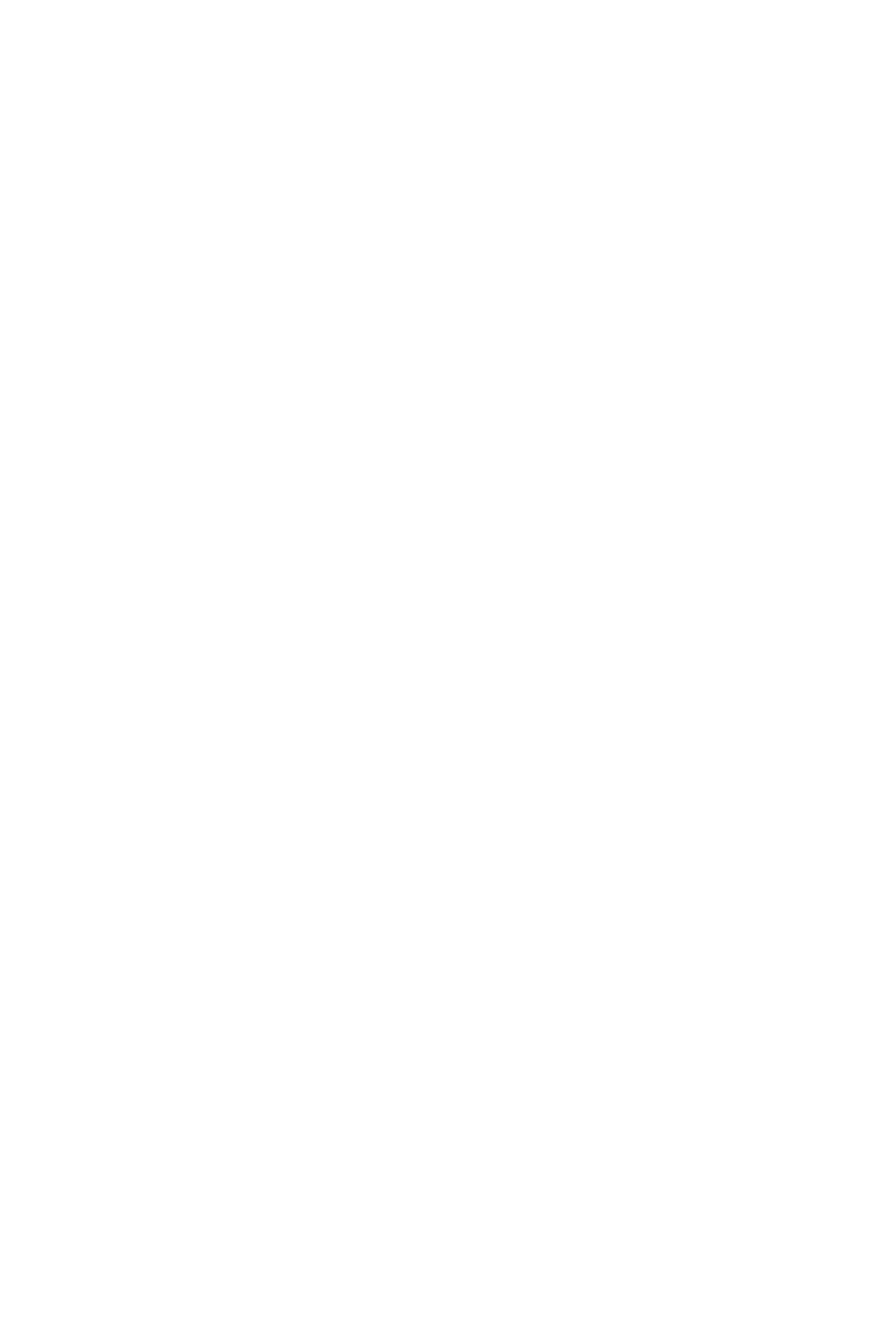What is the title of the first menu item?
Using the image, respond with a single word or phrase.

MY DARTMOUTH